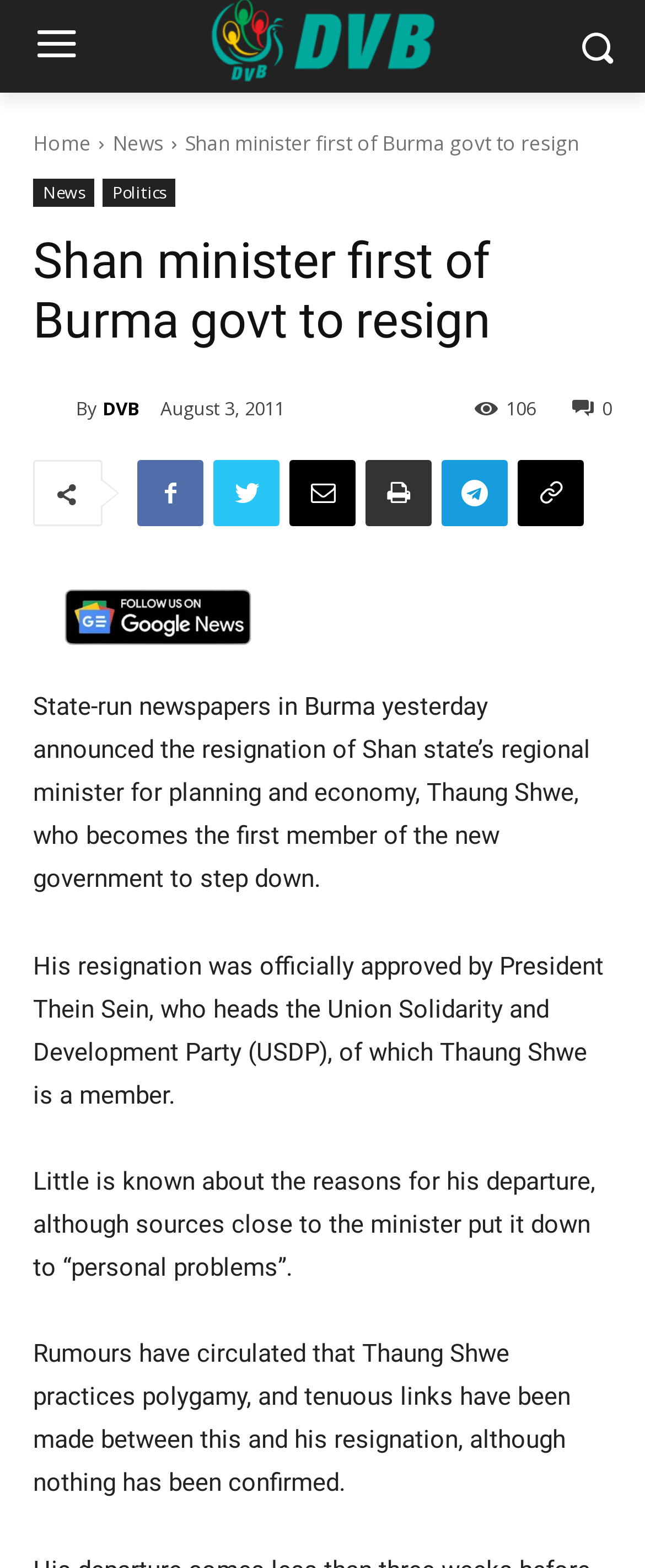Write an elaborate caption that captures the essence of the webpage.

The webpage appears to be a news article page. At the top, there is a large image taking up most of the width, with a navigation menu consisting of links to "Home" and "News" on the left side. Below the image, there is a heading that reads "Shan minister first of Burma govt to resign" in a prominent font size. 

To the right of the heading, there are more links to "News" and "Politics" categories. Below these links, there is a logo of "DVB" with a link to the organization's website. Next to the logo, there is a byline "By" followed by the author's name, which is not specified. 

On the same line, there is a timestamp "August 3, 2011" indicating when the article was published. On the right side of the page, there are several social media links and a counter showing 106 views. 

The main content of the article starts below these elements, with a series of paragraphs describing the resignation of Shan state's regional minister for planning and economy, Thaung Shwe. The article explains that his resignation was approved by President Thein Sein and that the reason for his departure is attributed to "personal problems". There are also rumors mentioned about the minister's personal life, but they are not confirmed.